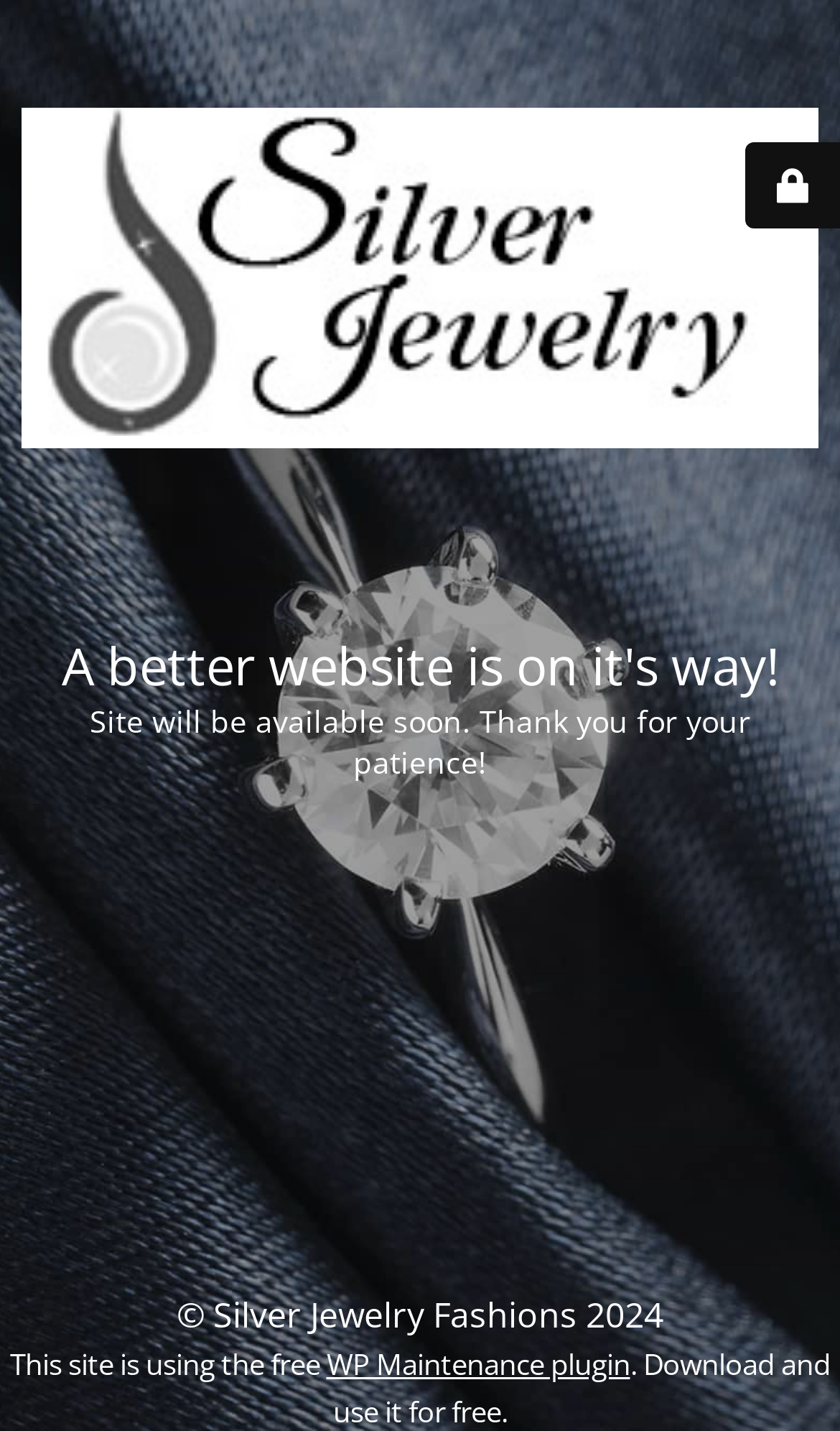What is the website currently doing?
Based on the image, please offer an in-depth response to the question.

The website is currently undergoing upgrades as indicated by the root element 'We doing some upgrades' and the heading 'A better website is on it's way!'.